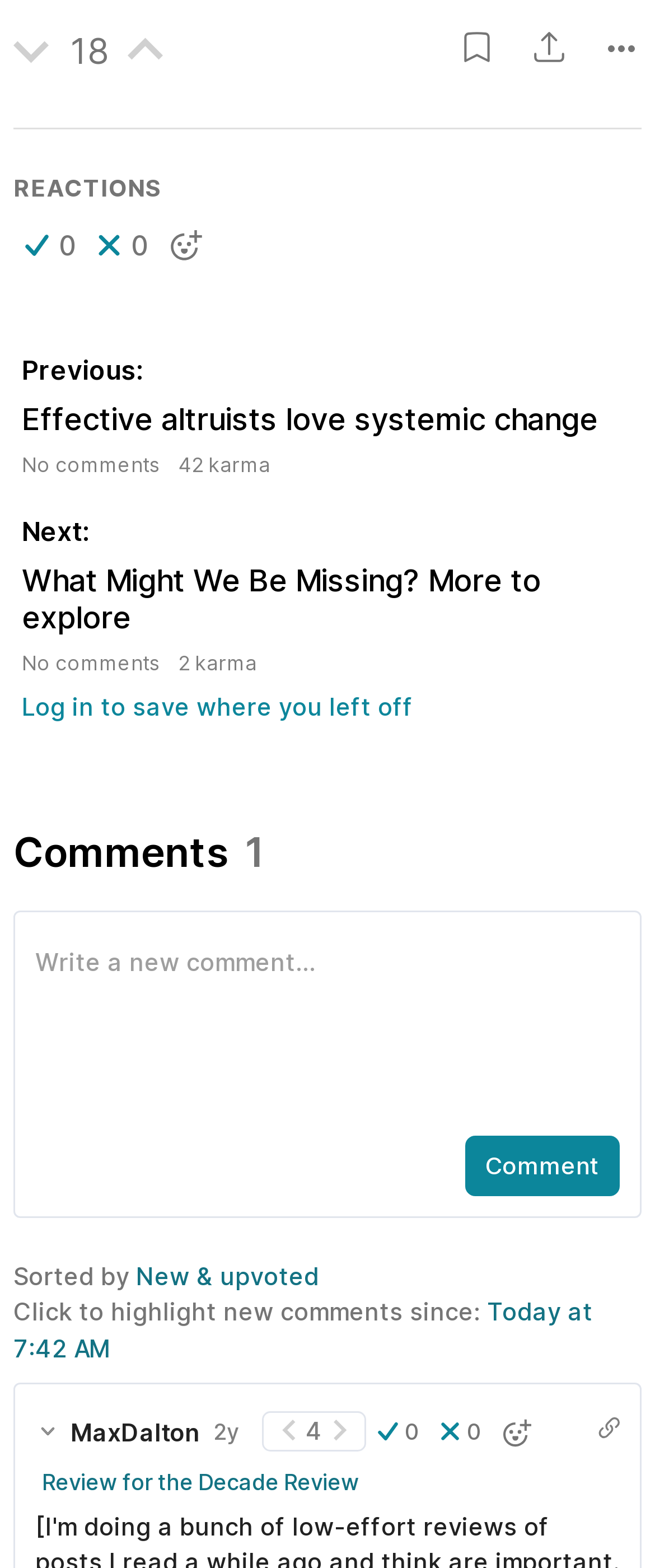What is the text of the first heading?
Look at the image and answer with only one word or phrase.

REACTIONS